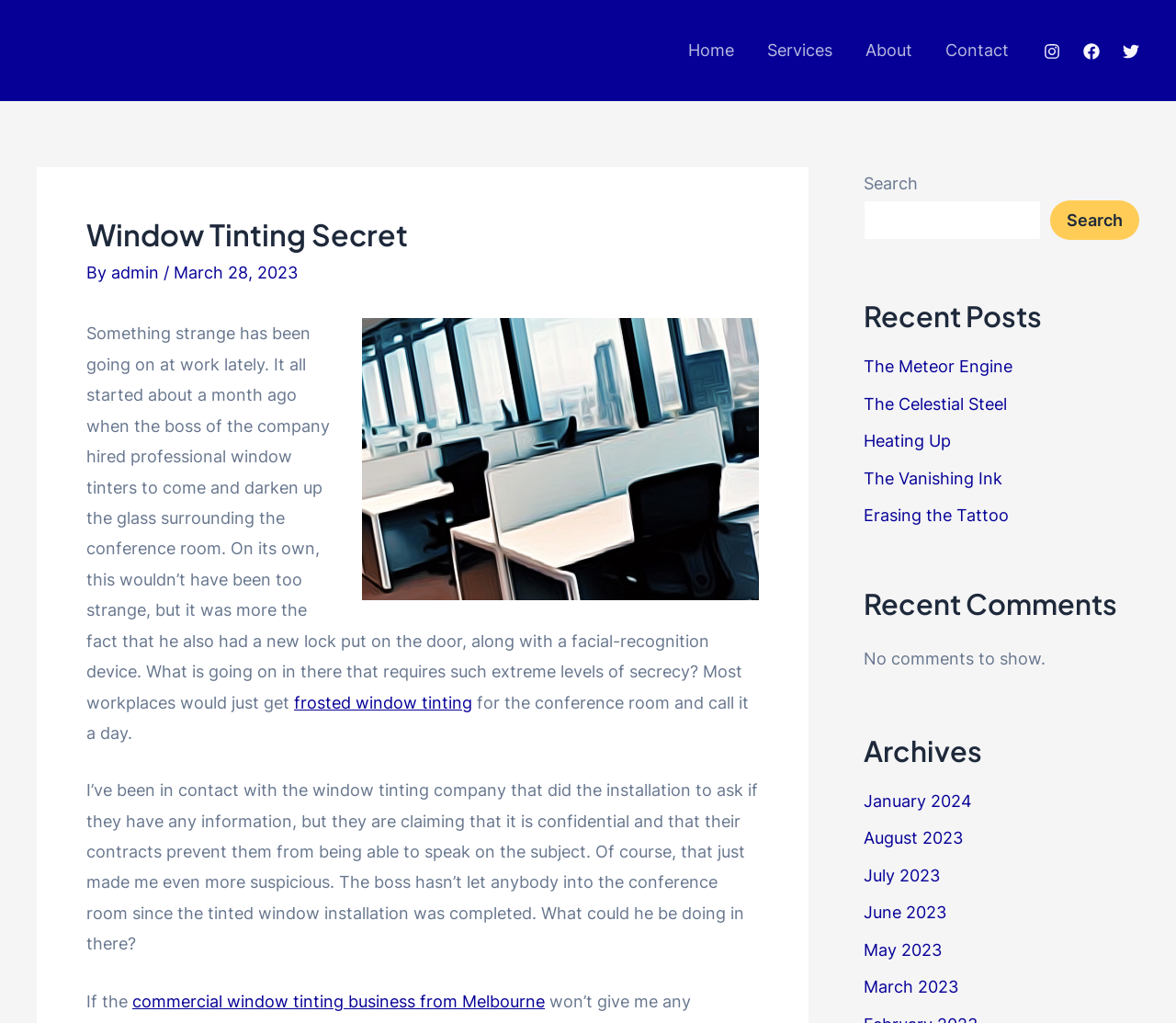Please use the details from the image to answer the following question comprehensively:
What is the purpose of the facial-recognition device in the conference room?

The text mentions that the boss had a facial-recognition device installed in the conference room, but it does not provide the purpose of the device.